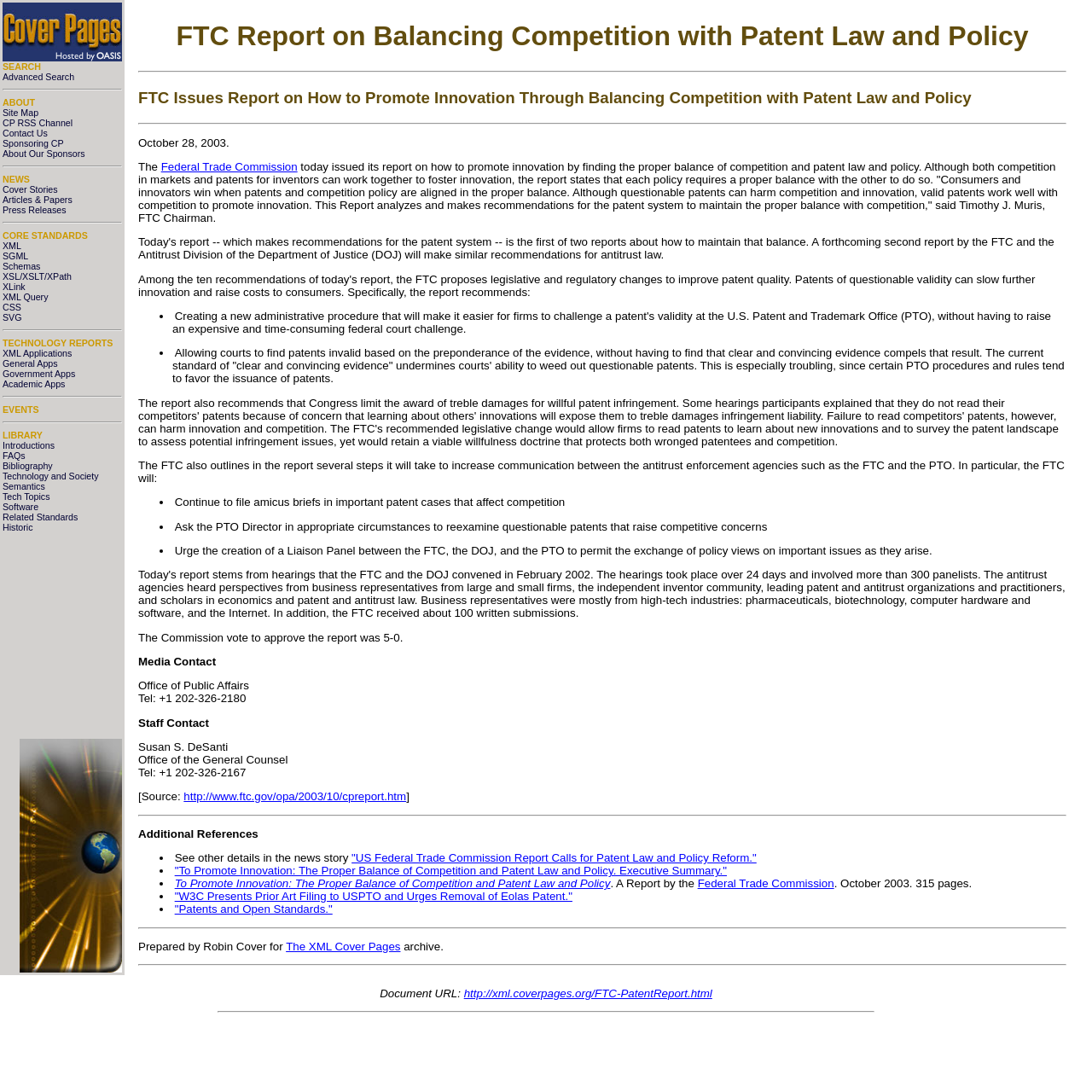What is the main title displayed on this webpage?

FTC Report on Balancing Competition with Patent Law and Policy